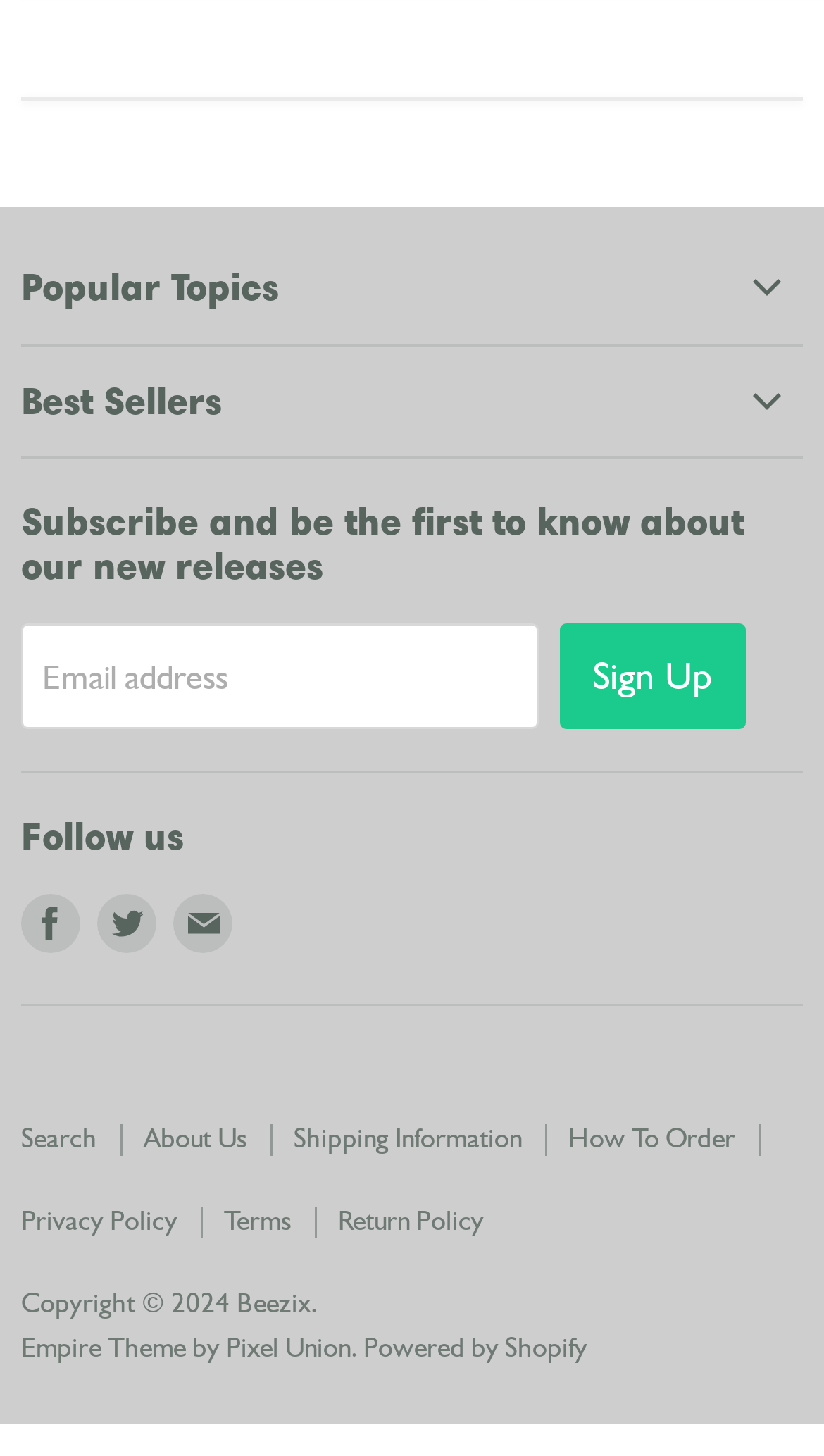How many headings are on this webpage?
Provide an in-depth and detailed explanation in response to the question.

I counted the number of headings on the webpage, which are 'Popular Topics', 'Best Sellers', 'Subscribe and be the first to know about our new releases', and 'Follow us'.